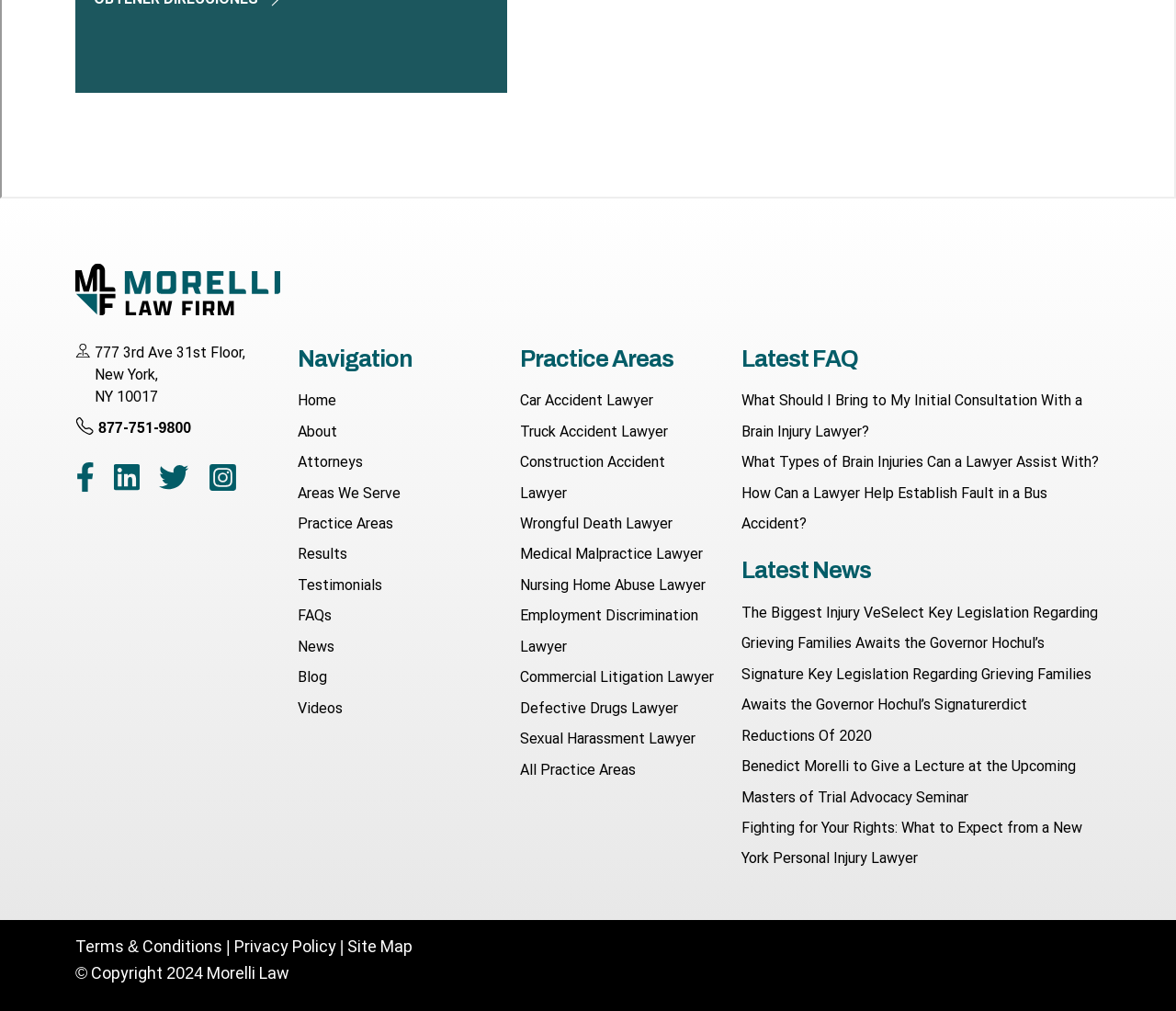Locate the bounding box of the UI element with the following description: "Terms & Conditions |".

[0.064, 0.926, 0.199, 0.945]